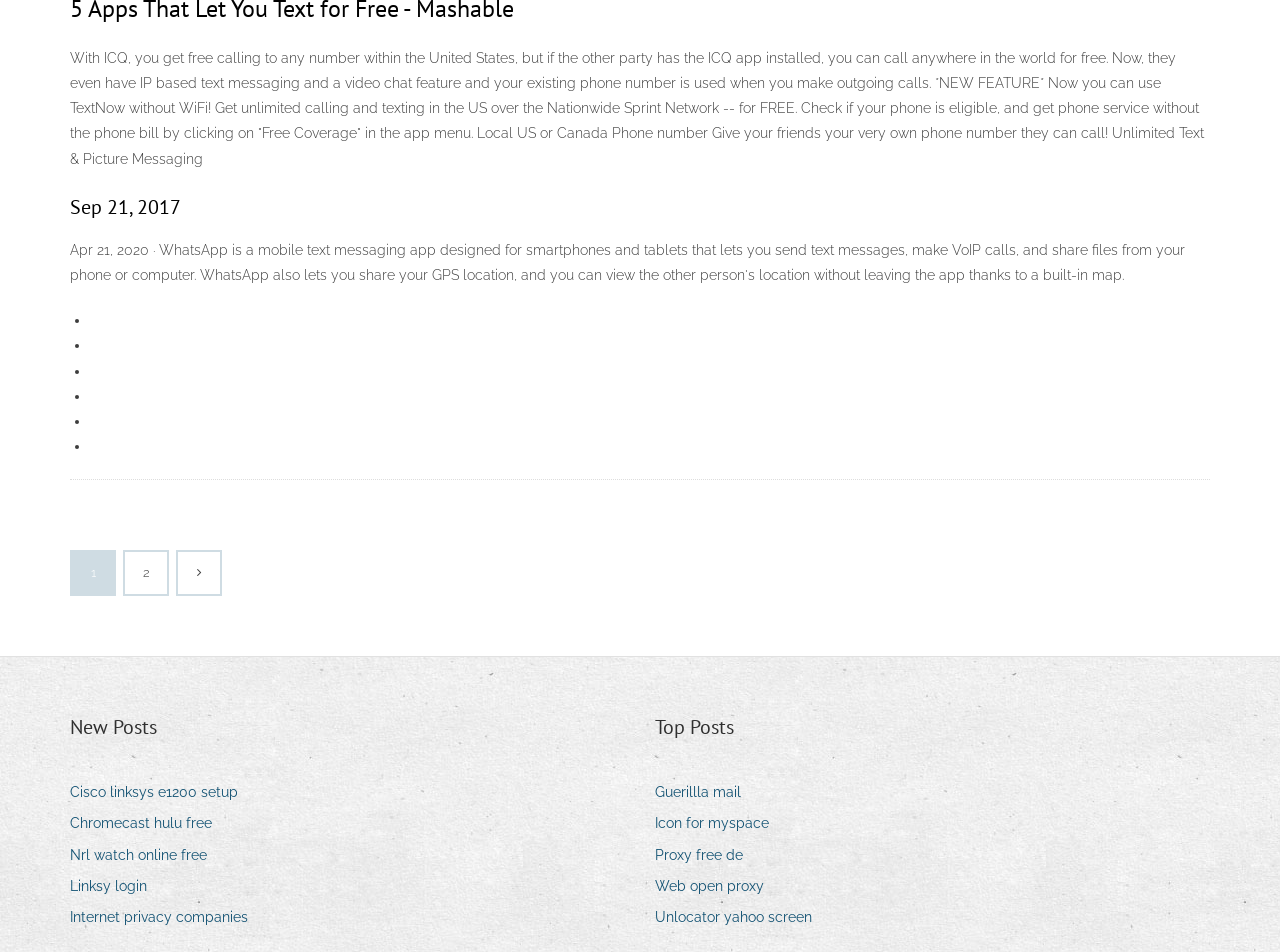Provide the bounding box coordinates for the specified HTML element described in this description: "Chromecast hulu free". The coordinates should be four float numbers ranging from 0 to 1, in the format [left, top, right, bottom].

[0.055, 0.851, 0.177, 0.88]